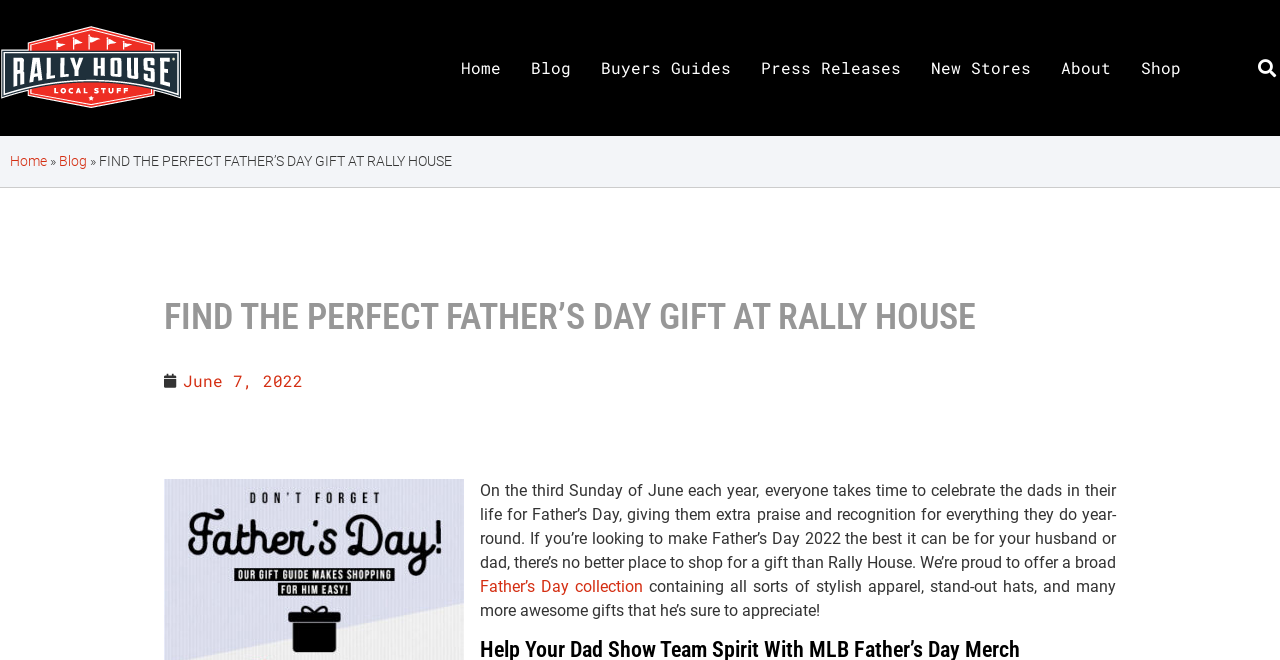Locate the UI element that matches the description About in the webpage screenshot. Return the bounding box coordinates in the format (top-left x, top-left y, bottom-right x, bottom-right y), with values ranging from 0 to 1.

[0.829, 0.083, 0.868, 0.123]